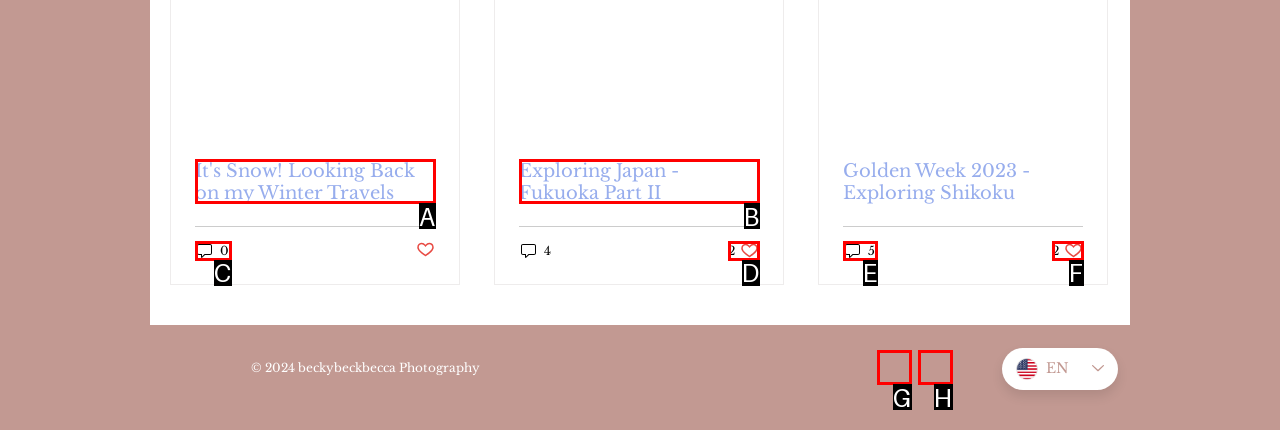Find the HTML element that matches the description provided: 0
Answer using the corresponding option letter.

C